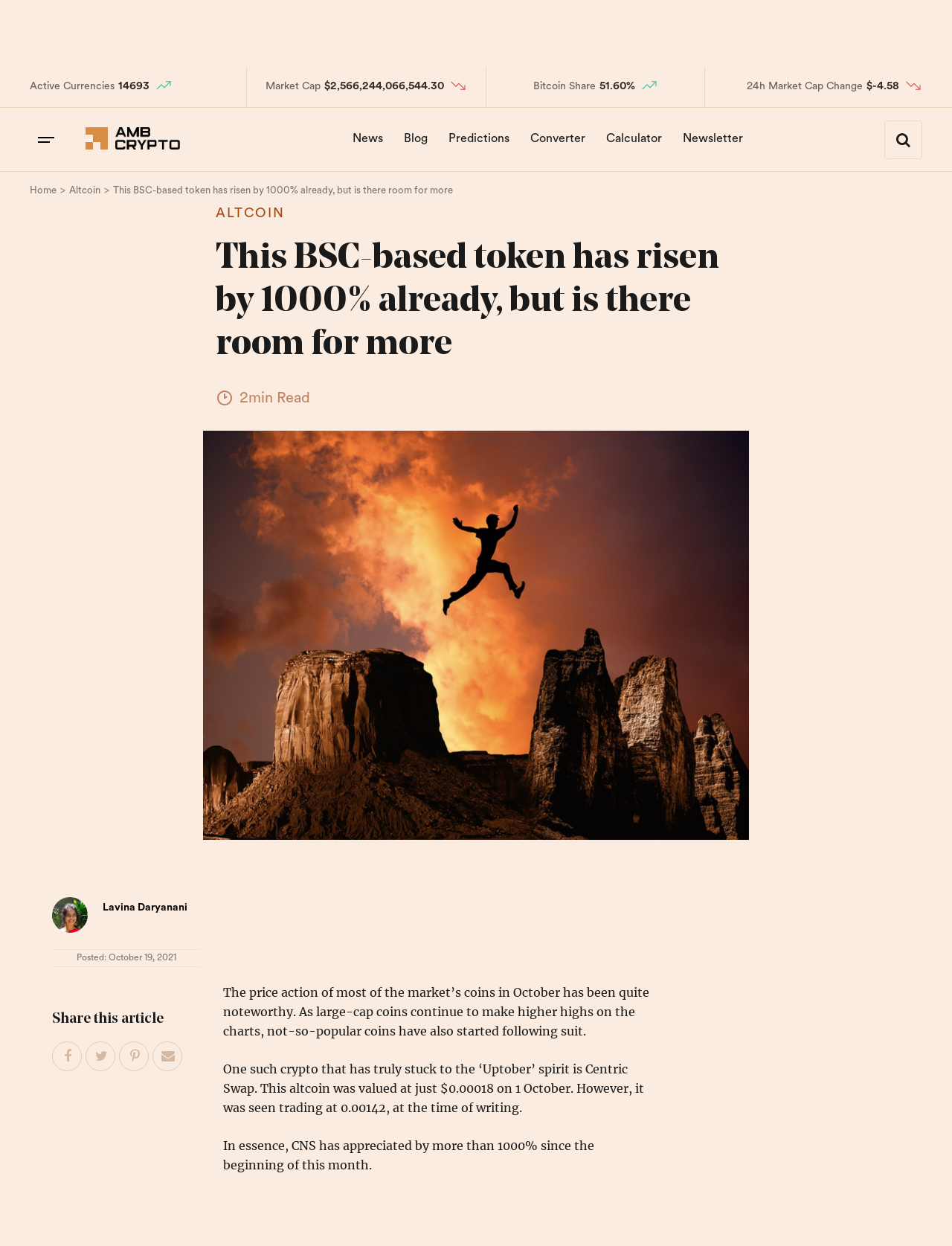Can you find and provide the title of the webpage?

This BSC-based token has risen by 1000% already, but is there room for more